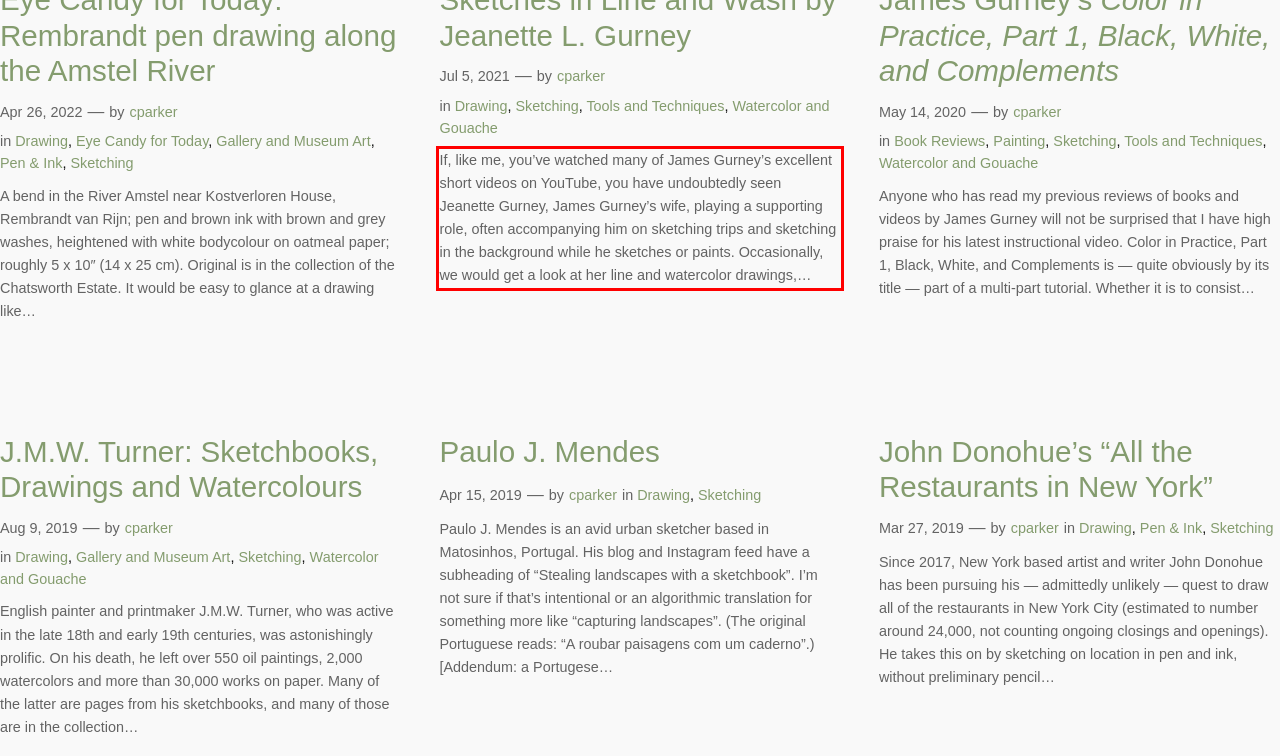Analyze the webpage screenshot and use OCR to recognize the text content in the red bounding box.

If, like me, you’ve watched many of James Gurney’s excellent short videos on YouTube, you have undoubtedly seen Jeanette Gurney, James Gurney’s wife, playing a supporting role, often accompanying him on sketching trips and sketching in the background while he sketches or paints. Occasionally, we would get a look at her line and watercolor drawings,…